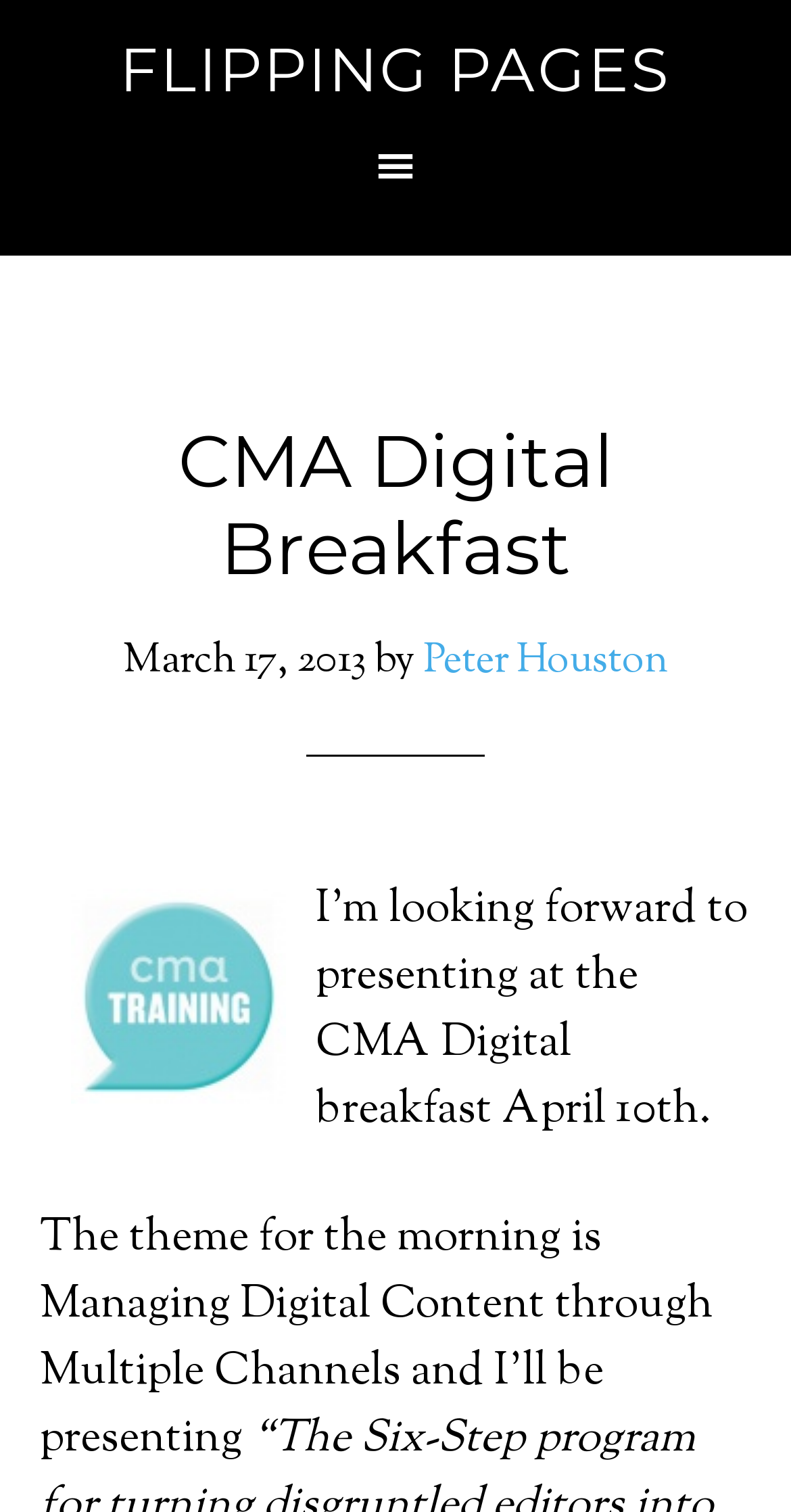Please answer the following question using a single word or phrase: 
What is the theme of the morning?

Managing Digital Content through Multiple Channels